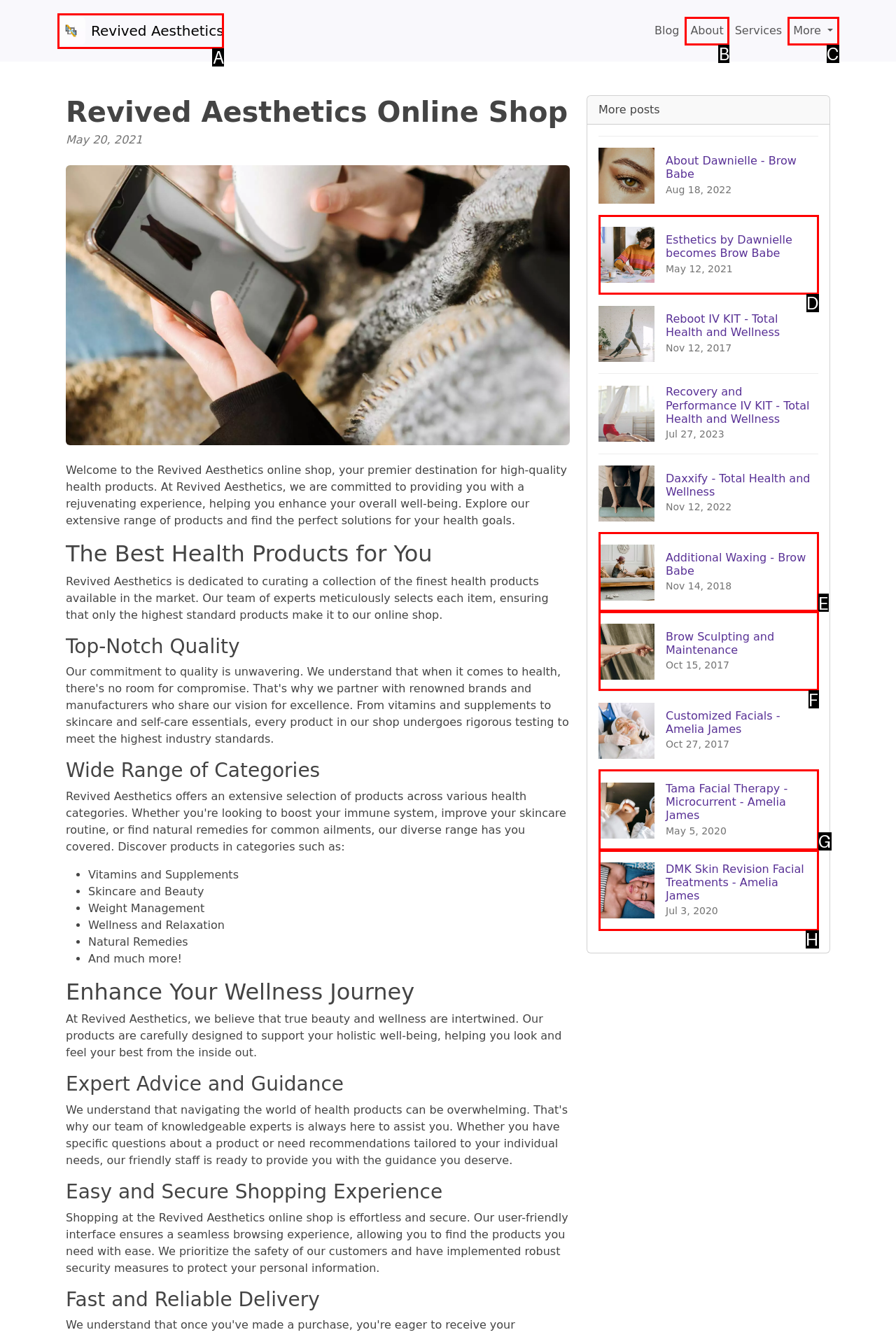From the description: Revived Aesthetics, select the HTML element that fits best. Reply with the letter of the appropriate option.

A